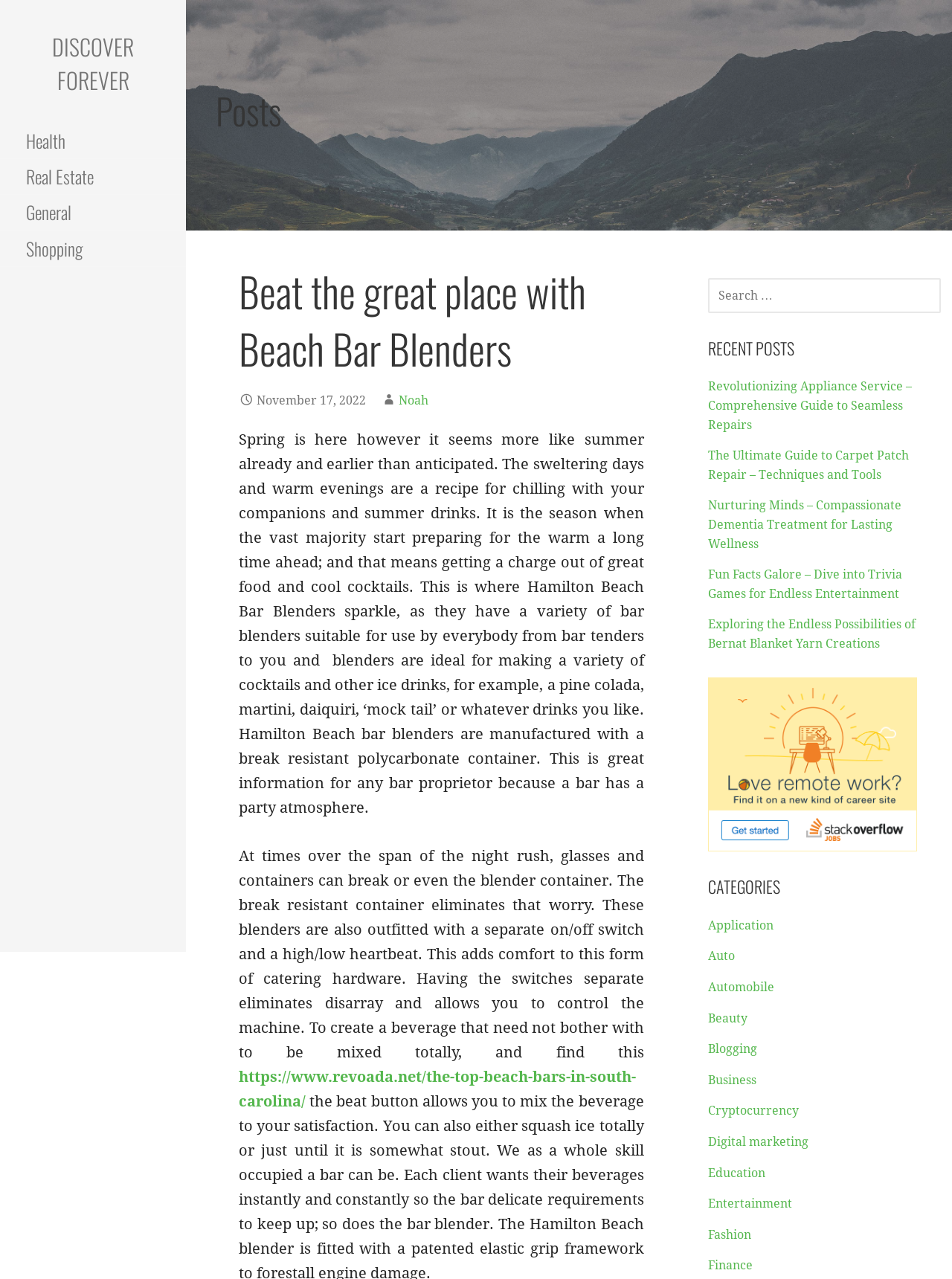Identify the bounding box coordinates of the specific part of the webpage to click to complete this instruction: "Explore 'Accounting Principles'".

None